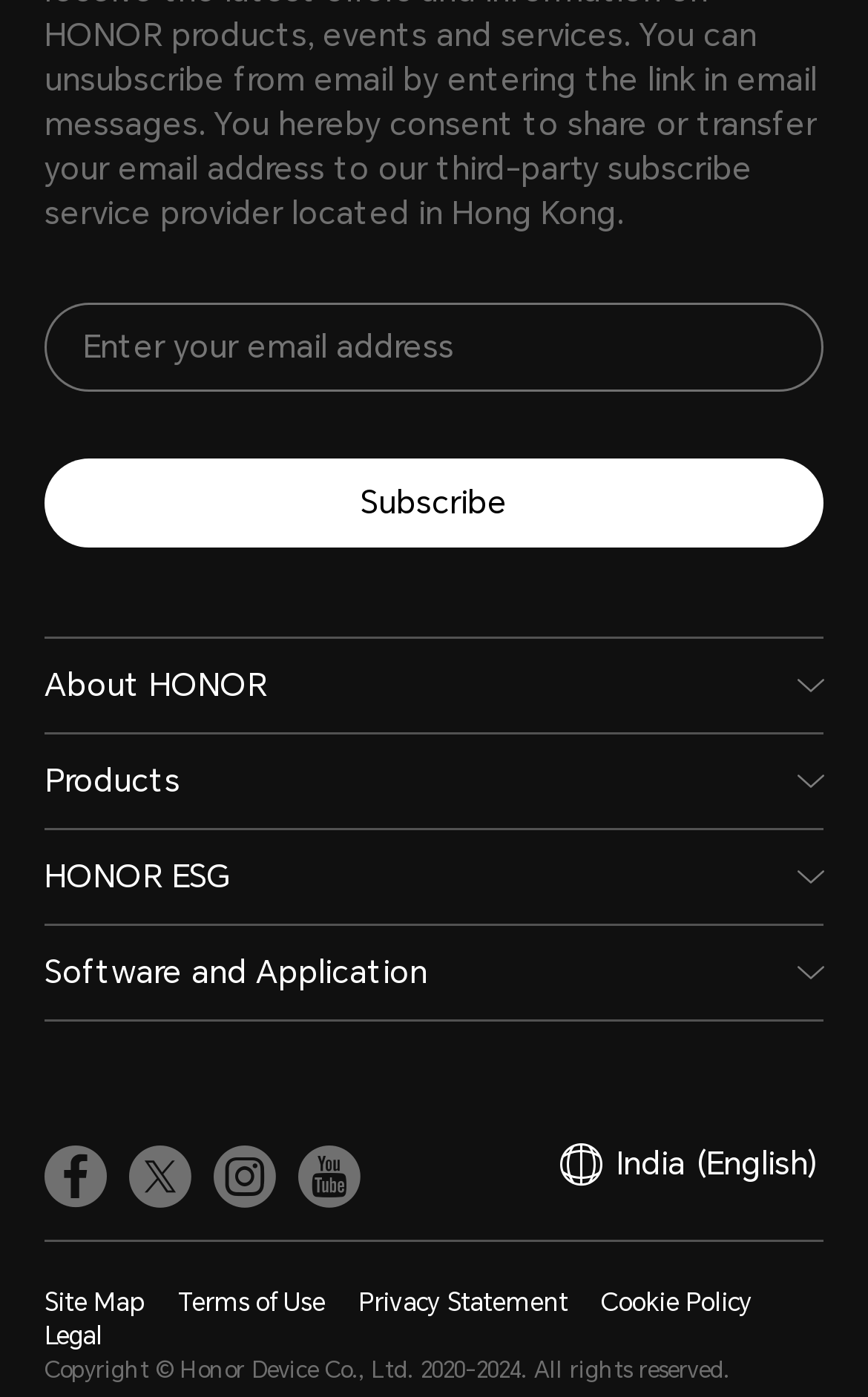Determine the bounding box coordinates of the section to be clicked to follow the instruction: "View Site Map". The coordinates should be given as four float numbers between 0 and 1, formatted as [left, top, right, bottom].

[0.051, 0.92, 0.167, 0.945]